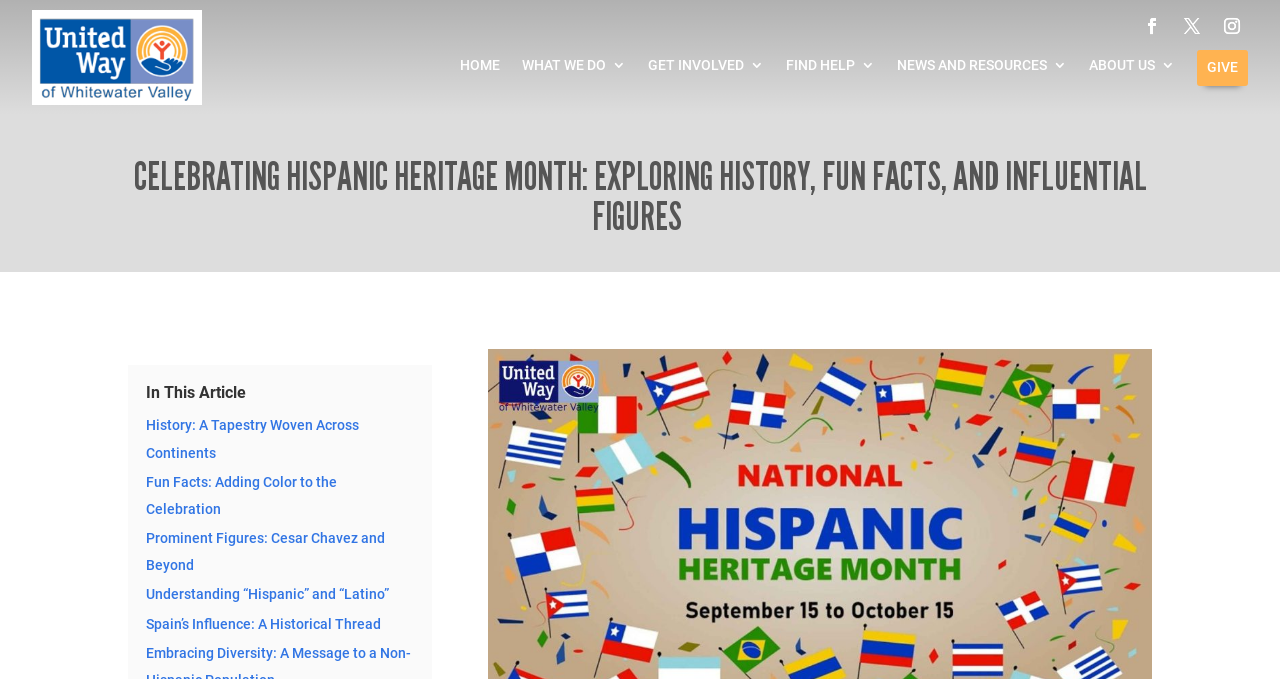Predict the bounding box coordinates of the area that should be clicked to accomplish the following instruction: "visit united way of whitewater valley website". The bounding box coordinates should consist of four float numbers between 0 and 1, i.e., [left, top, right, bottom].

[0.025, 0.133, 0.158, 0.161]